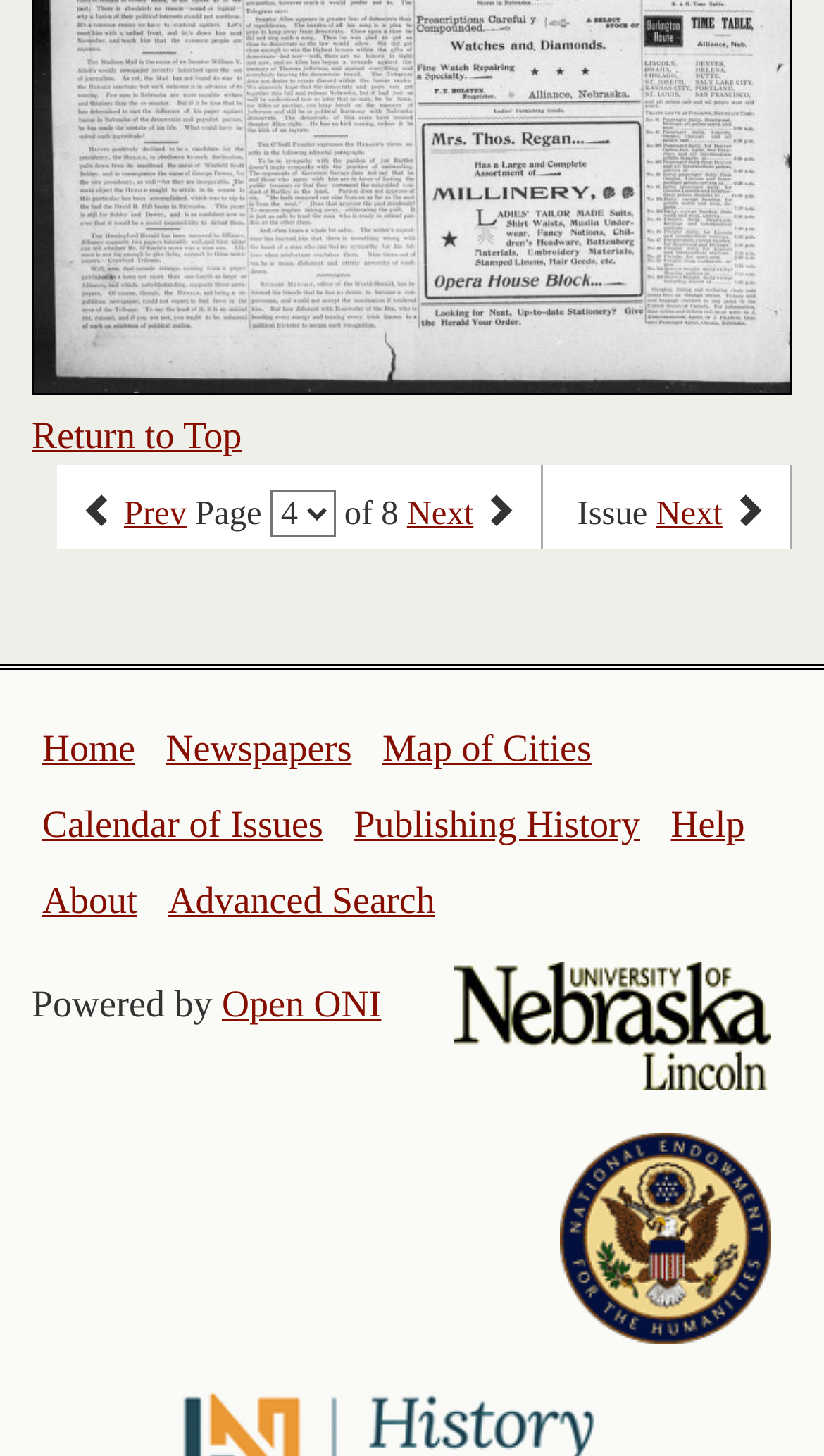Please locate the clickable area by providing the bounding box coordinates to follow this instruction: "go to next post".

None